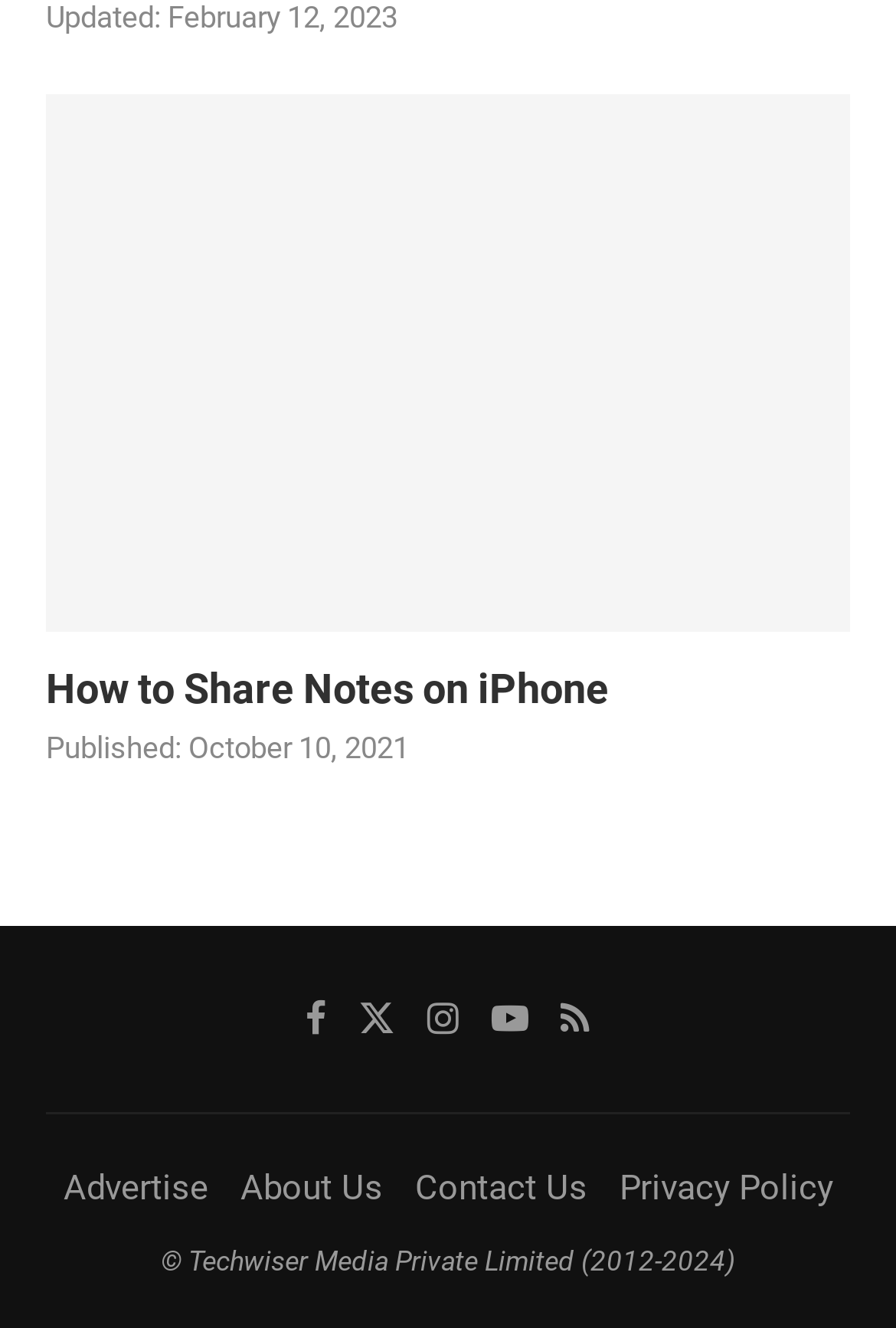Please identify the bounding box coordinates of the area that needs to be clicked to fulfill the following instruction: "Log in to Patient Portal."

None